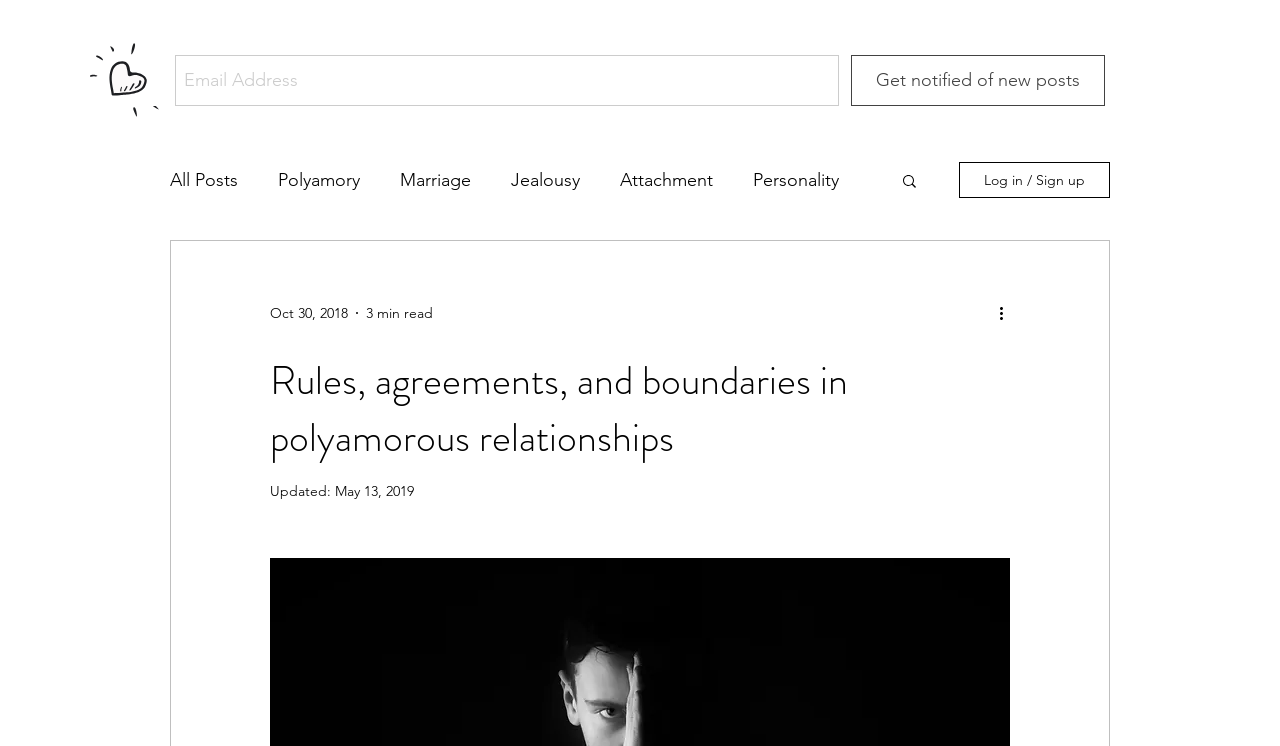What is the purpose of the 'Get notified of new posts' button?
Observe the image and answer the question with a one-word or short phrase response.

To receive new post notifications